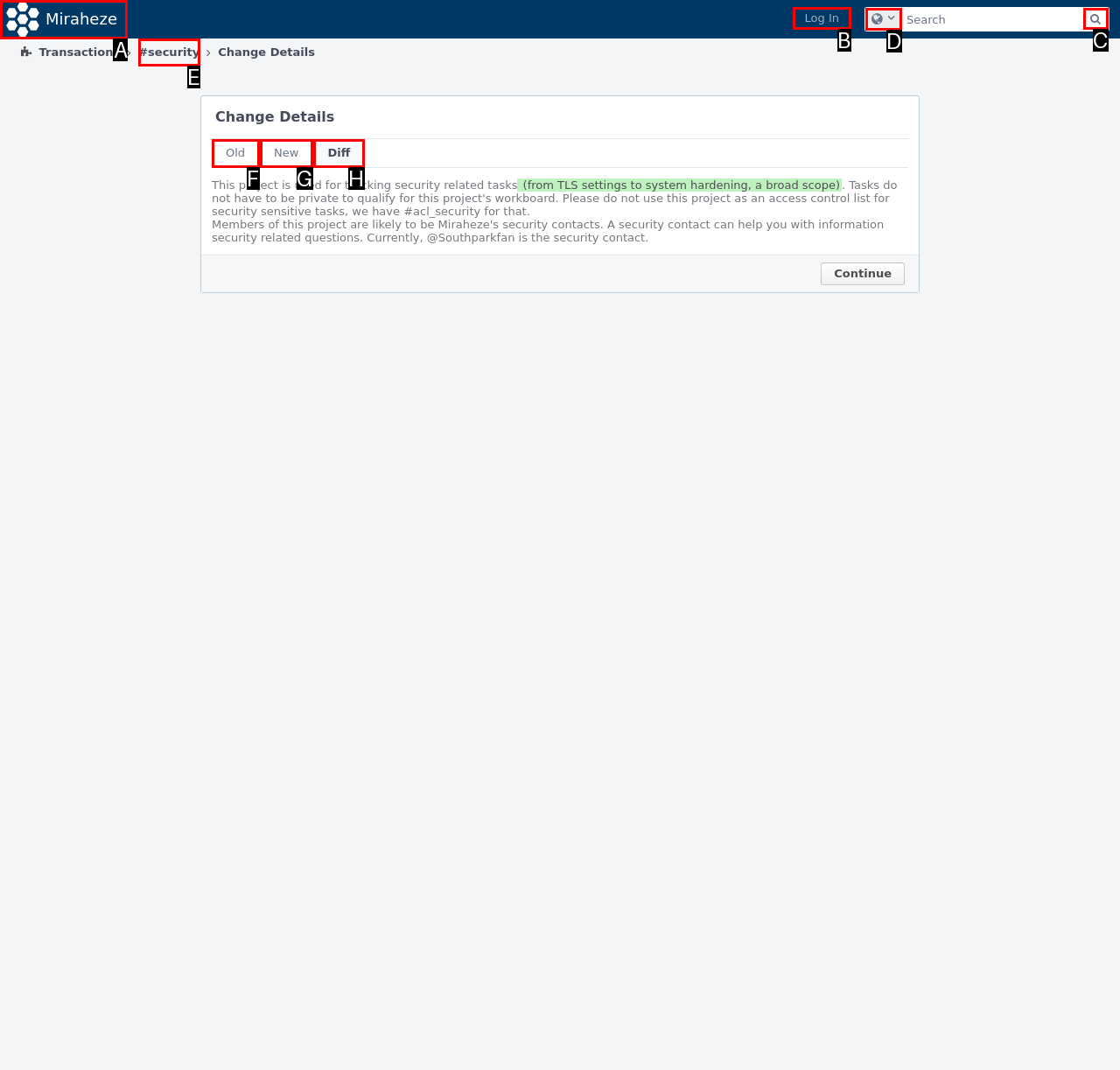Identify the correct UI element to click for this instruction: configure global search
Respond with the appropriate option's letter from the provided choices directly.

D